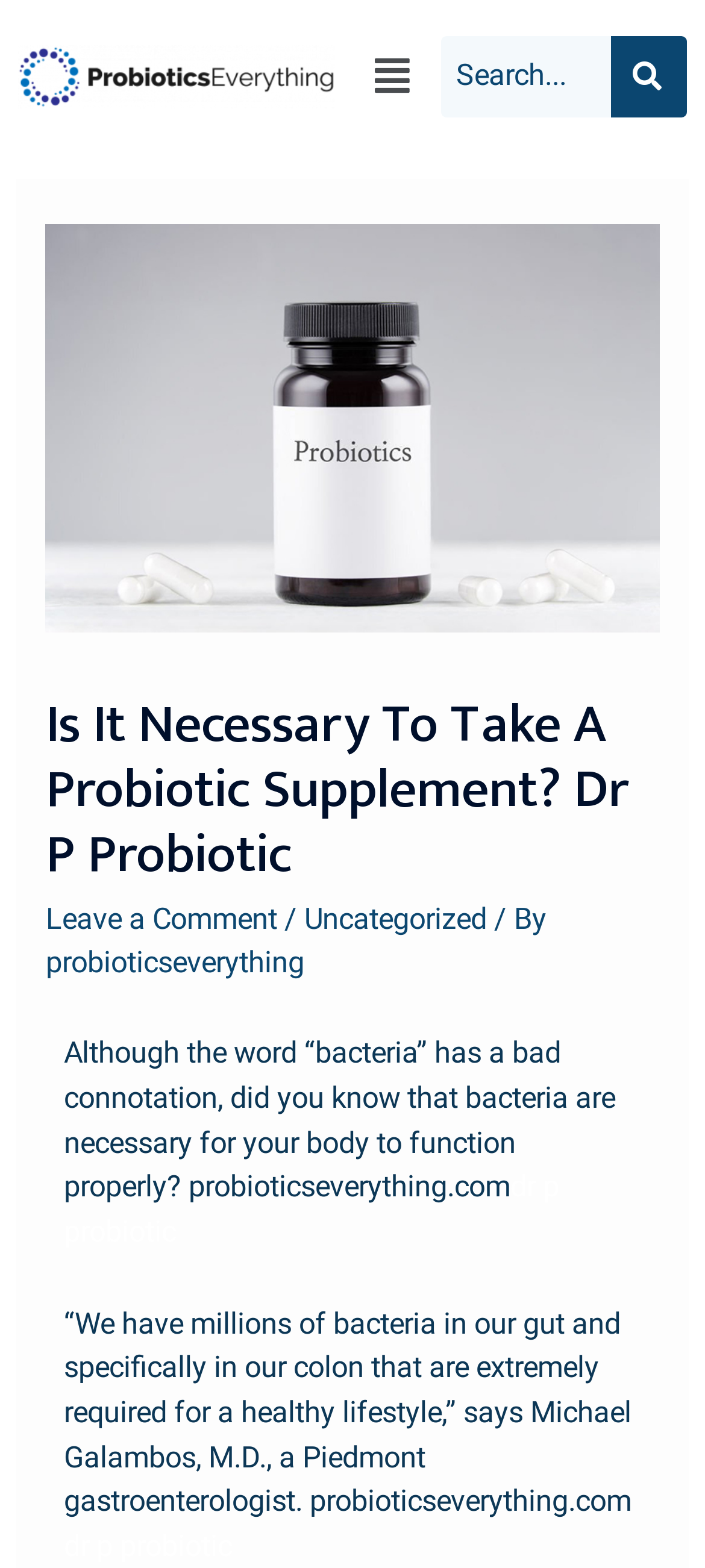What is the name of the website mentioned in the article?
Look at the image and answer the question using a single word or phrase.

probioticseverything.com